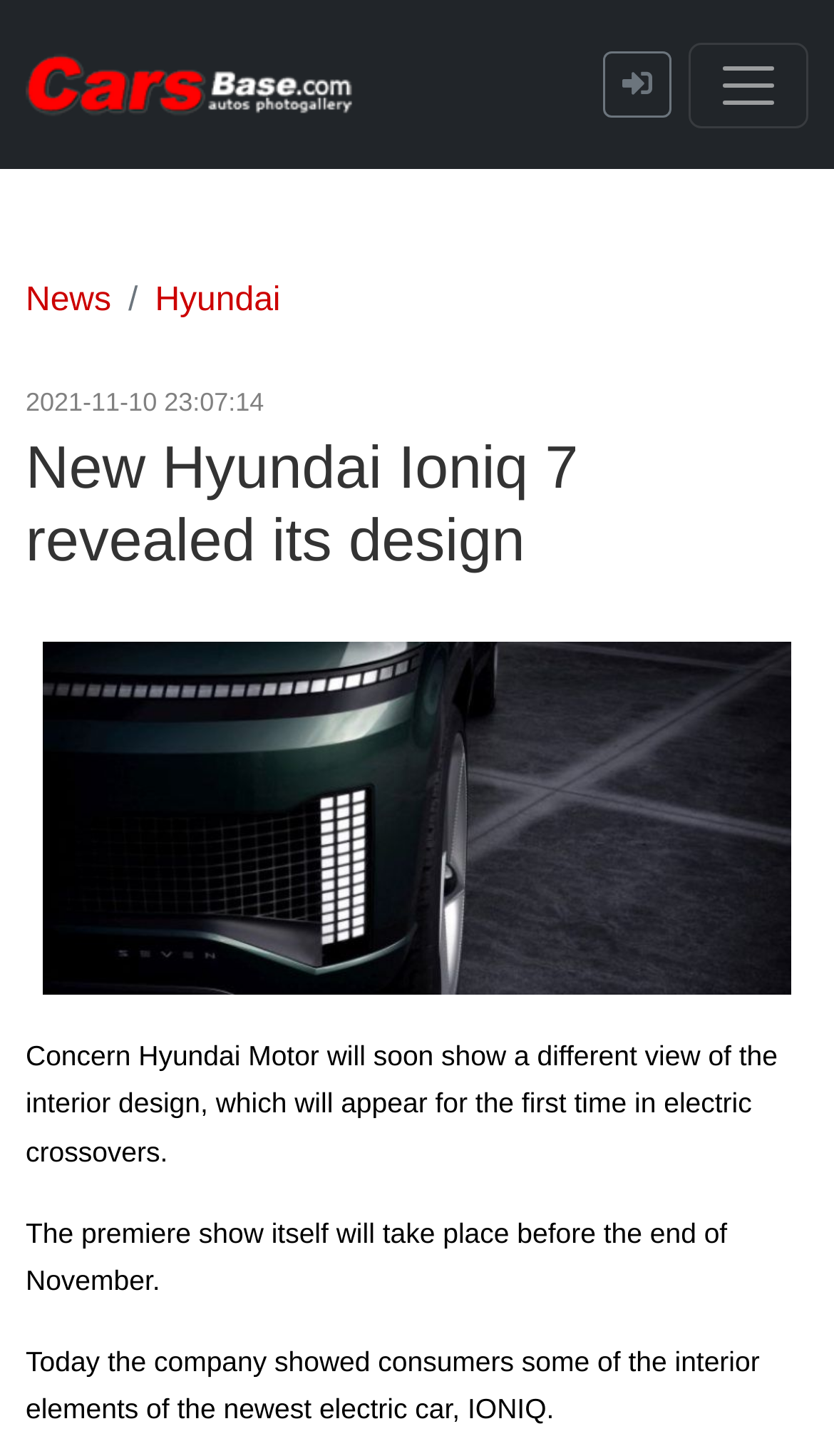Generate an in-depth caption that captures all aspects of the webpage.

The webpage is about the latest car news, specifically the new Hyundai Ioniq 7, with a focus on its design. At the top left, there is a link to "cars photos - CarsBase" accompanied by a small image. On the top right, there is a button to toggle navigation and a link with a search icon. 

Below the top section, there are three links: "News", "Hyundai", and a date "2021-11-10 23:07:14". The main heading "New Hyundai Ioniq 7 revealed its design" is centered on the page. 

Under the heading, there is a link to the same article title, accompanied by a large image of the Hyundai Ioniq 7. Below the image, there are three paragraphs of text describing the car's interior design, its premiere show, and the company's reveal of some interior elements.